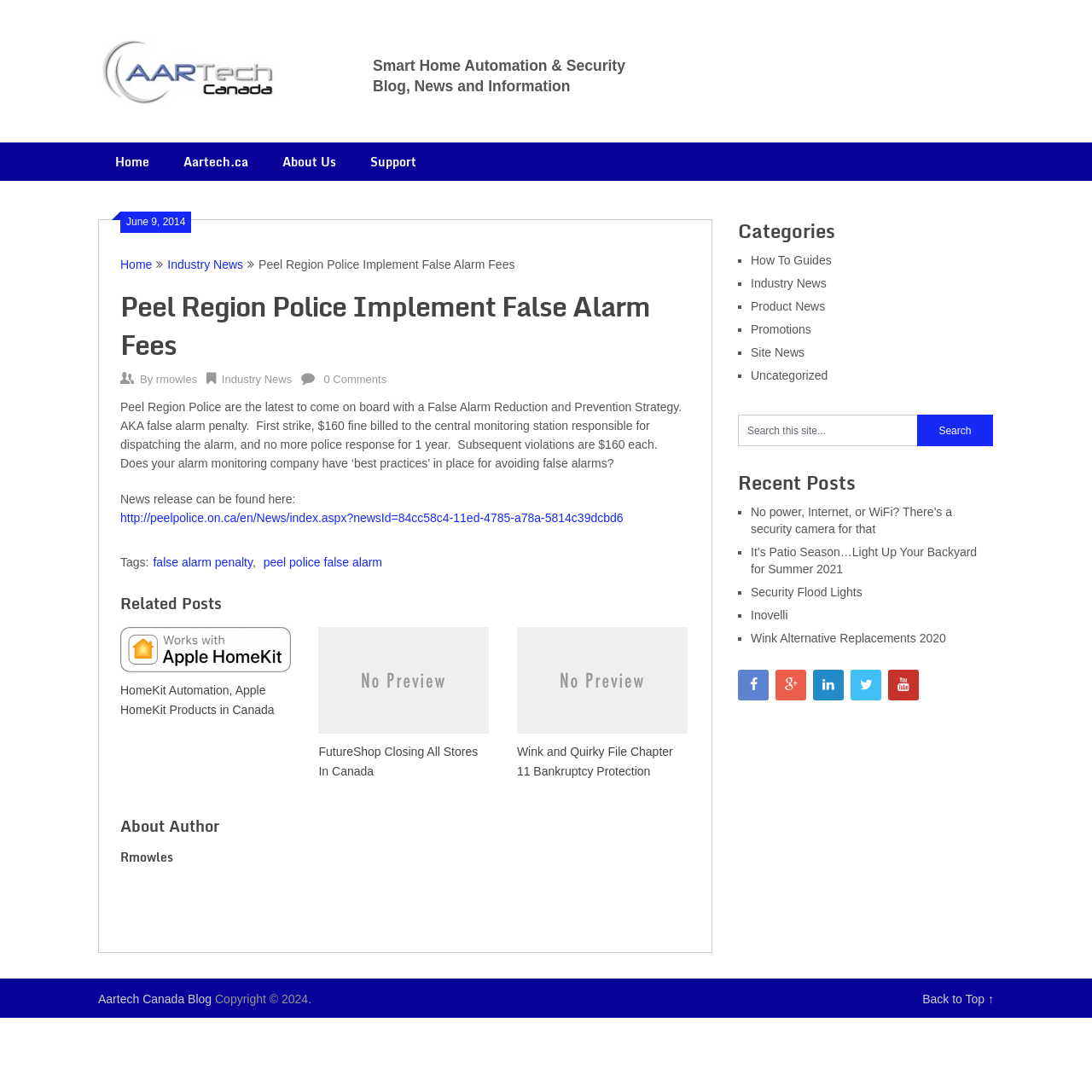What is the topic of the article?
From the screenshot, provide a brief answer in one word or phrase.

False Alarm Fees